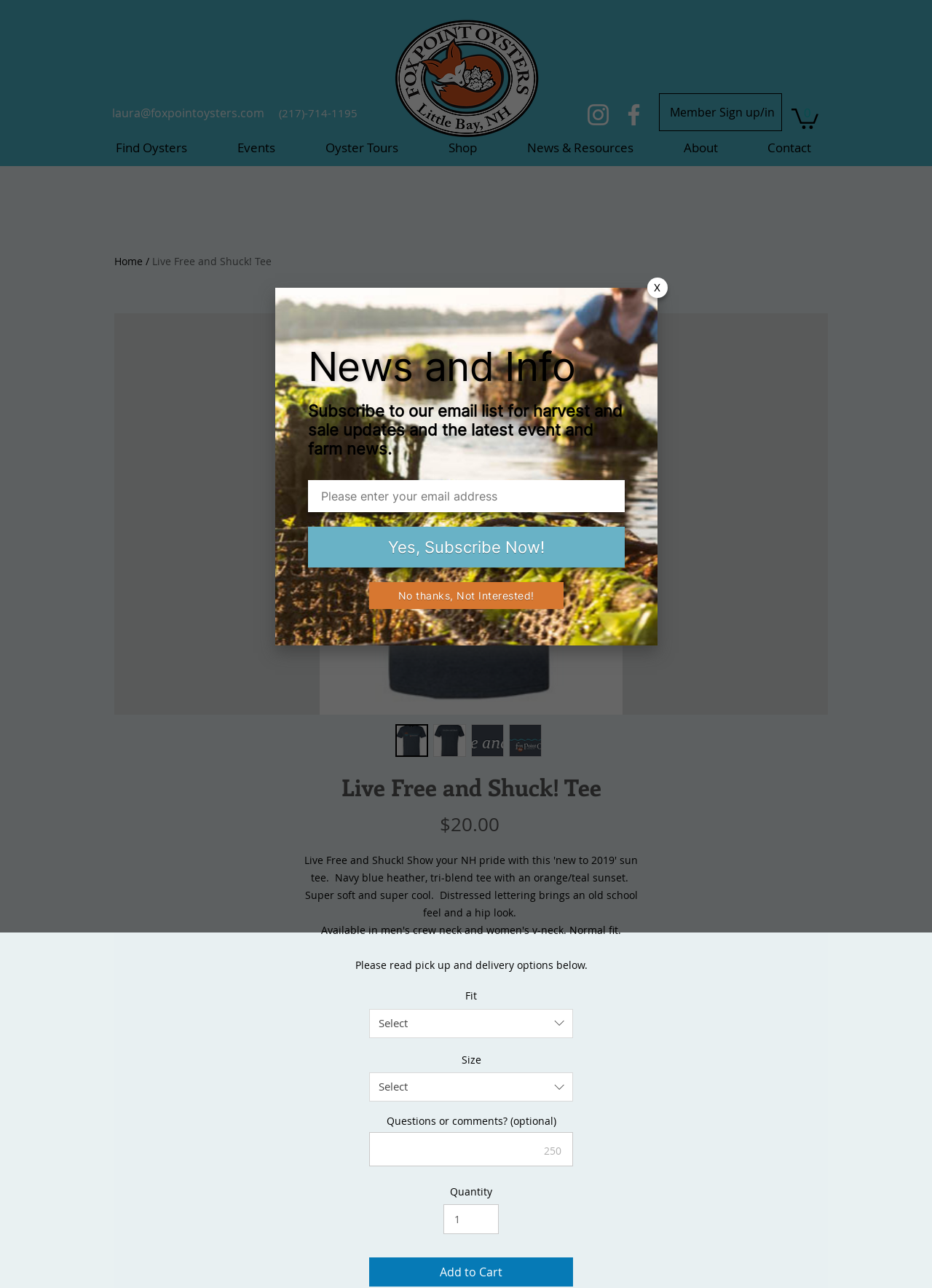Pinpoint the bounding box coordinates of the element that must be clicked to accomplish the following instruction: "Click the 'Yes, Subscribe Now!' button". The coordinates should be in the format of four float numbers between 0 and 1, i.e., [left, top, right, bottom].

[0.33, 0.409, 0.67, 0.44]